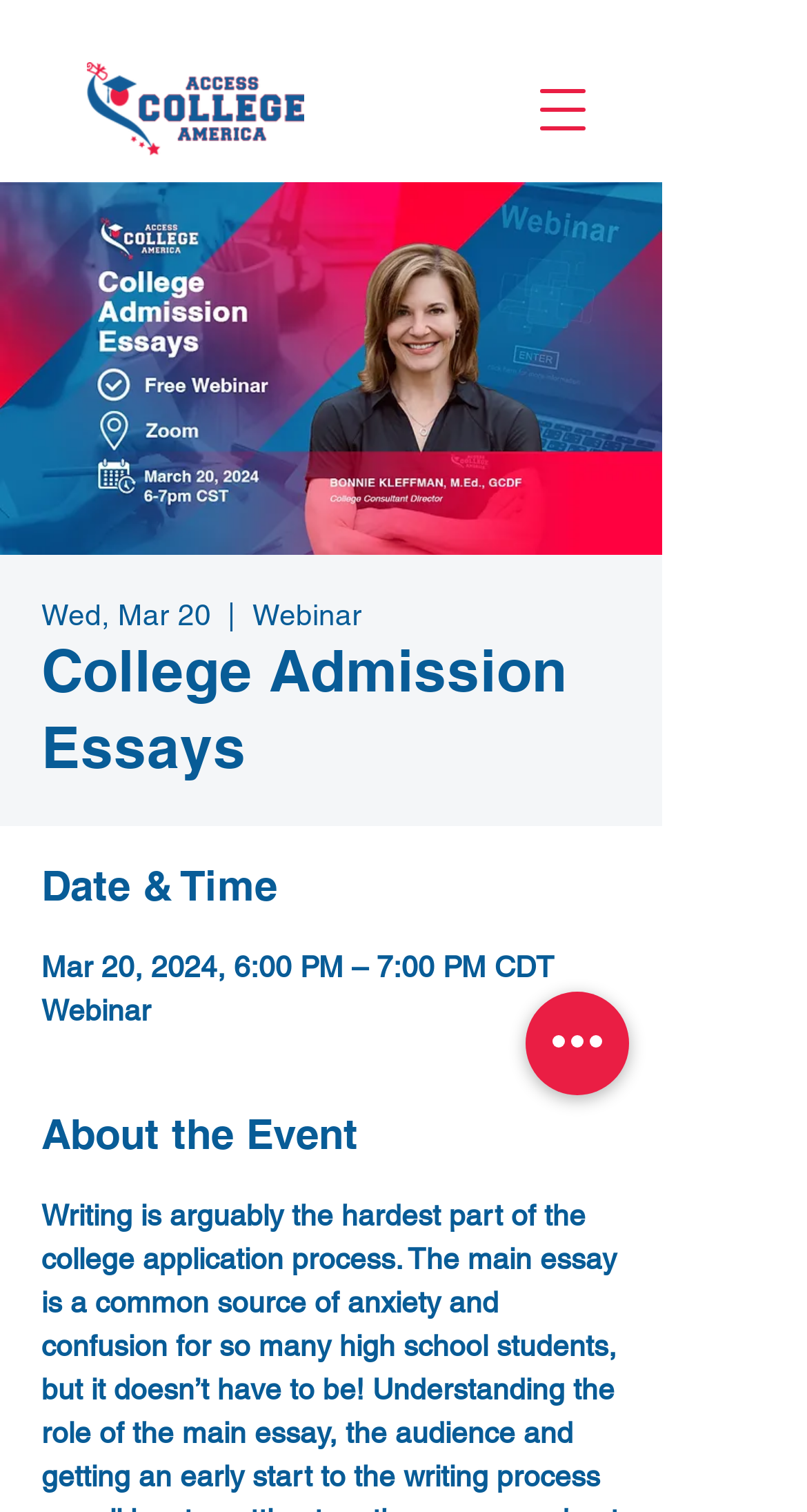What is the logo of the website?
Look at the screenshot and provide an in-depth answer.

I found the logo of the website by looking at the link element with the text 'ACA_main-logo_full-color.png'. This element is a child of the root element and has a bounding box coordinate that suggests it is located at the top-left corner of the webpage. This is a common location for a website's logo.